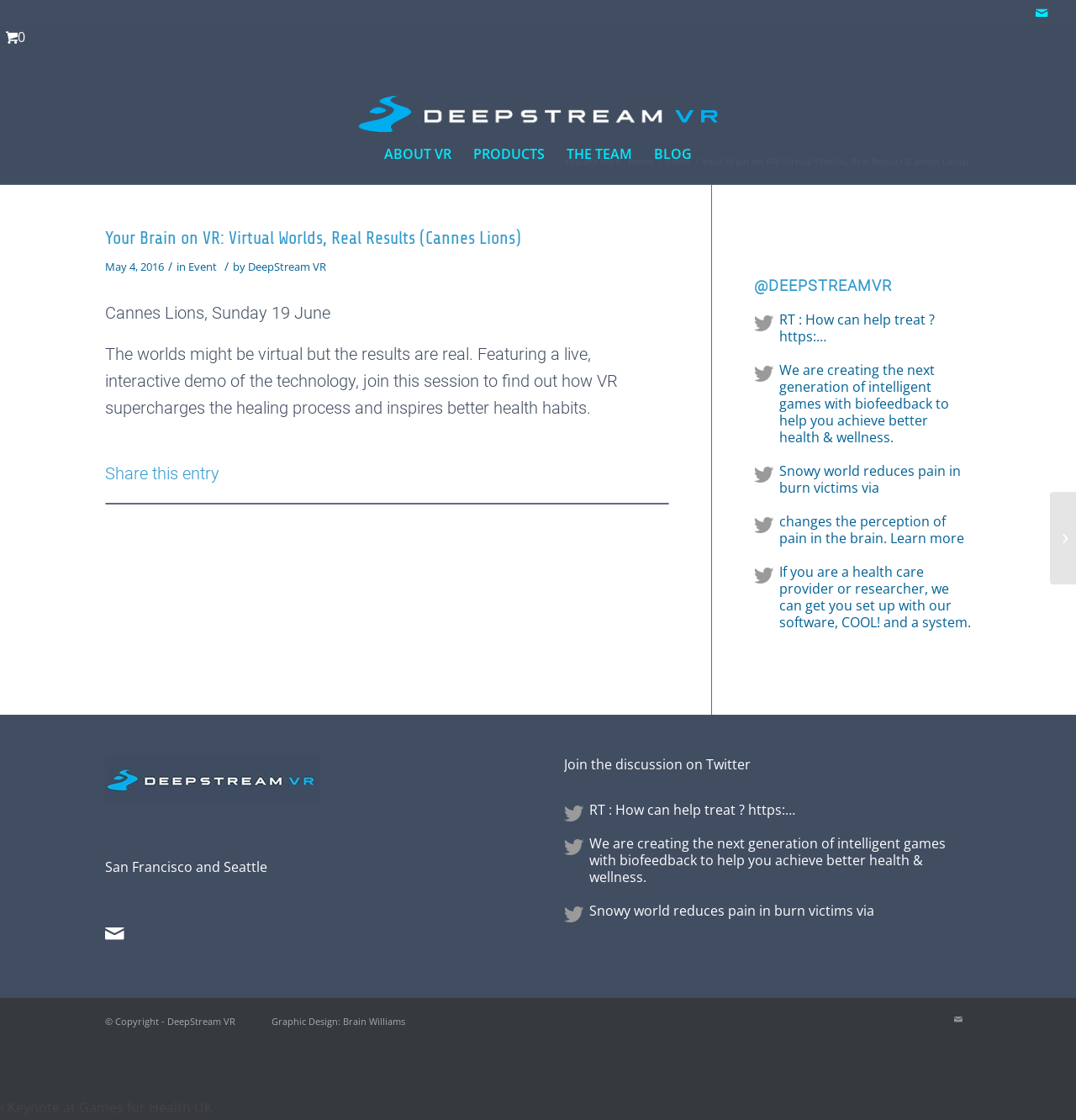What is the main heading displayed on the webpage? Please provide the text.

Your Brain on VR: Virtual Worlds, Real Results (Cannes Lions)